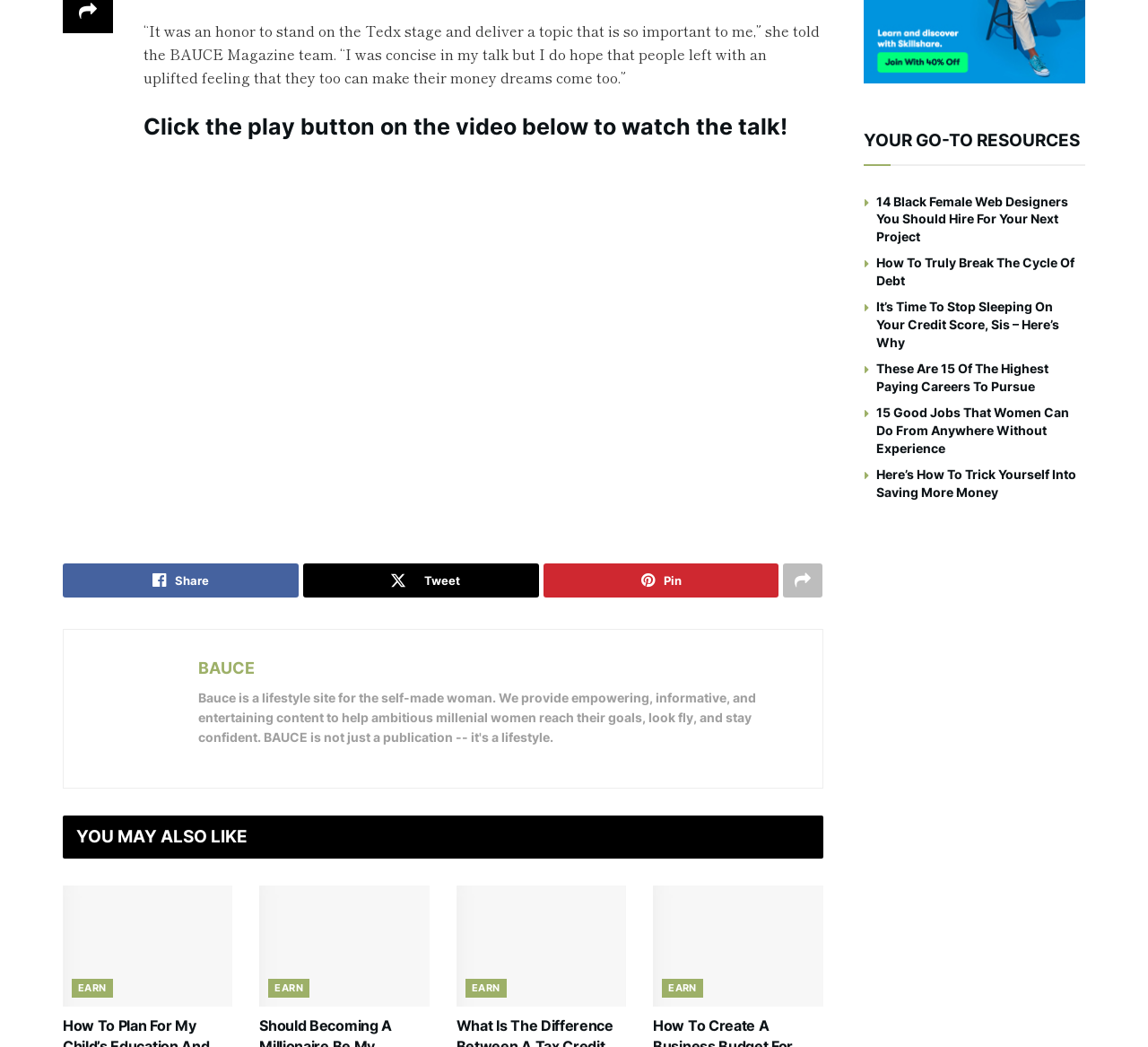What is the theme of the links listed under 'YOU MAY ALSO LIKE'?
Using the image as a reference, answer the question with a short word or phrase.

Personal finance and education